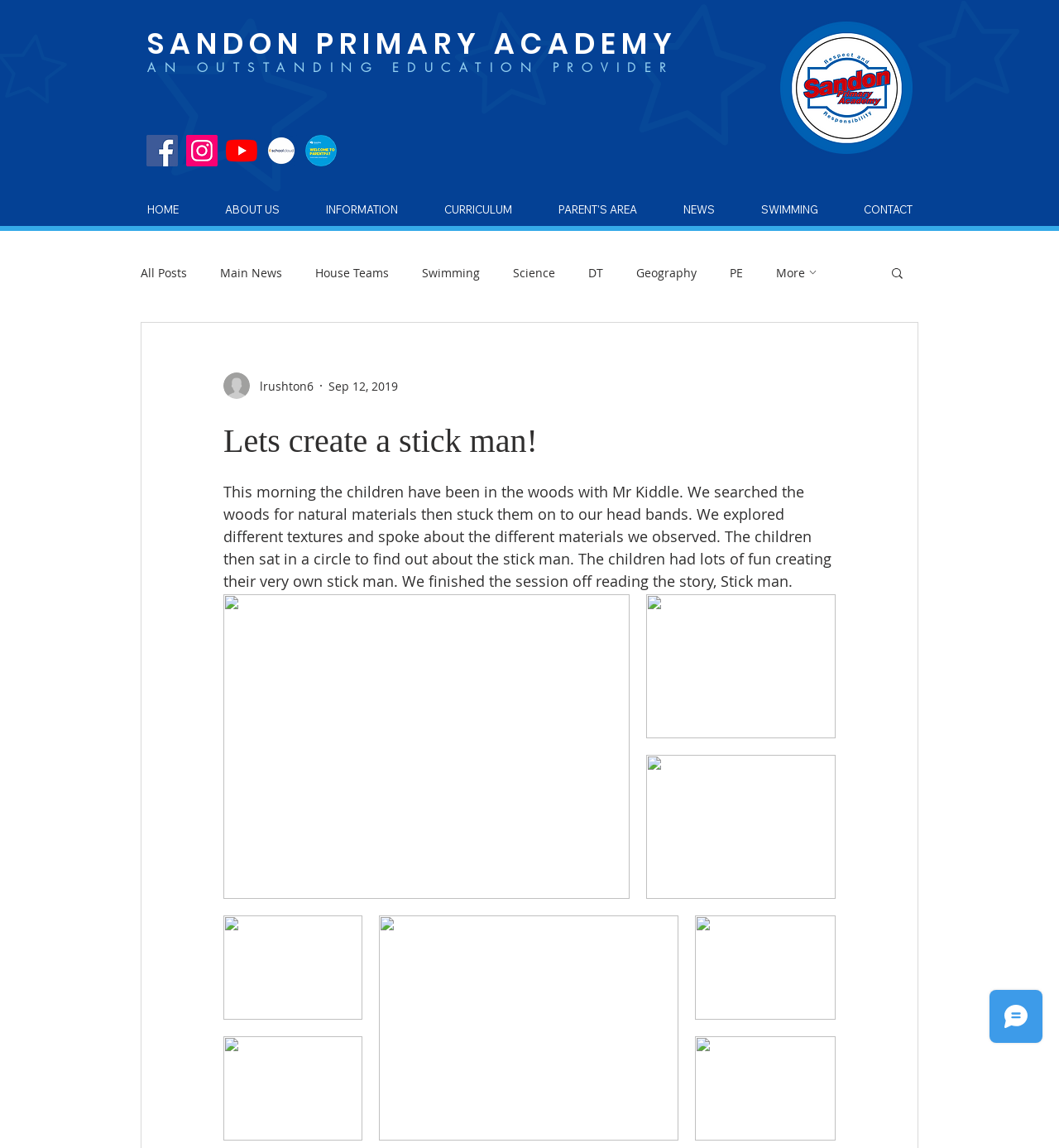Determine the main headline of the webpage and provide its text.

SANDON PRIMARY ACADEMY